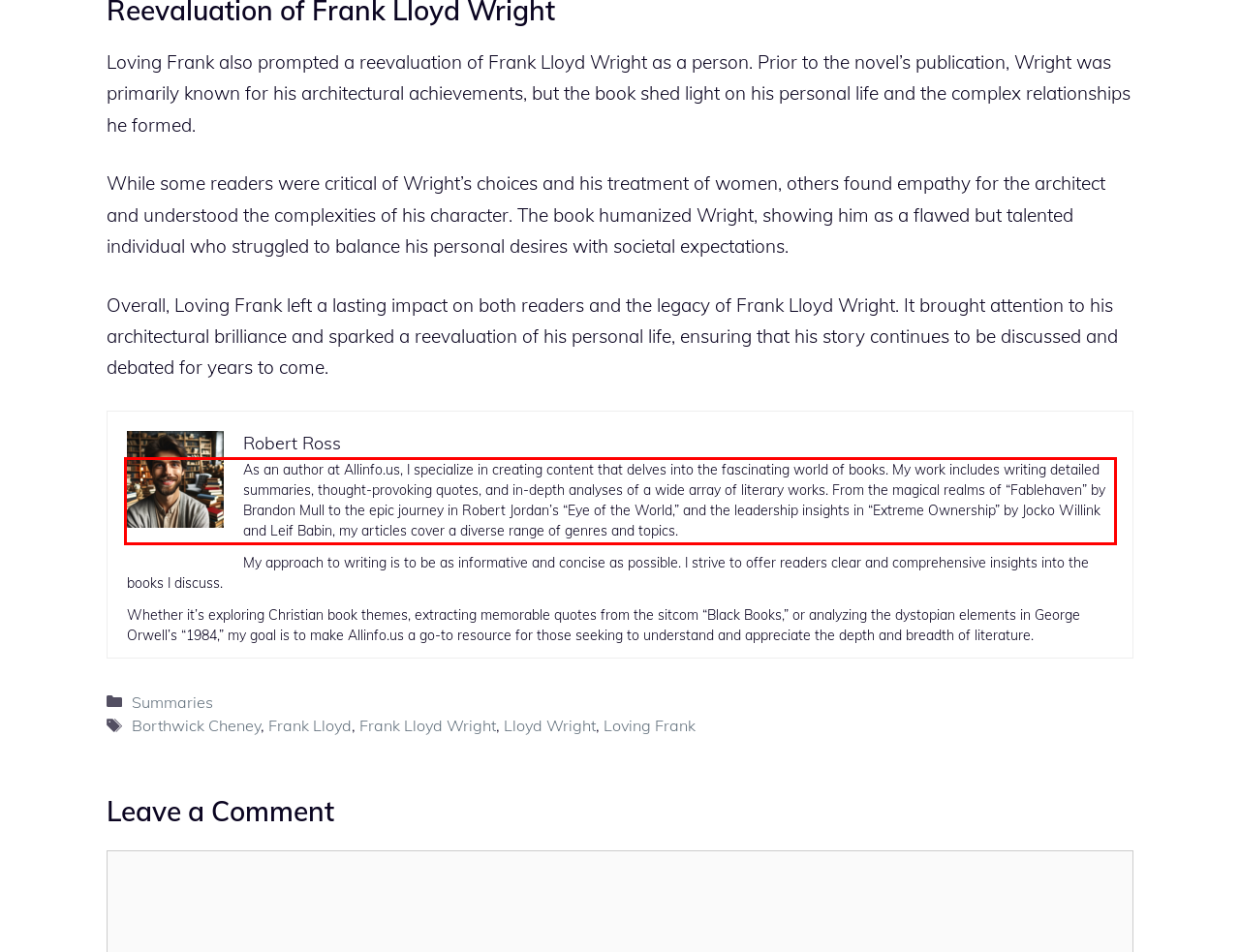You have a screenshot of a webpage with a red bounding box. Identify and extract the text content located inside the red bounding box.

As an author at Allinfo.us, I specialize in creating content that delves into the fascinating world of books. My work includes writing detailed summaries, thought-provoking quotes, and in-depth analyses of a wide array of literary works. From the magical realms of “Fablehaven” by Brandon Mull to the epic journey in Robert Jordan’s “Eye of the World,” and the leadership insights in “Extreme Ownership” by Jocko Willink and Leif Babin, my articles cover a diverse range of genres and topics.